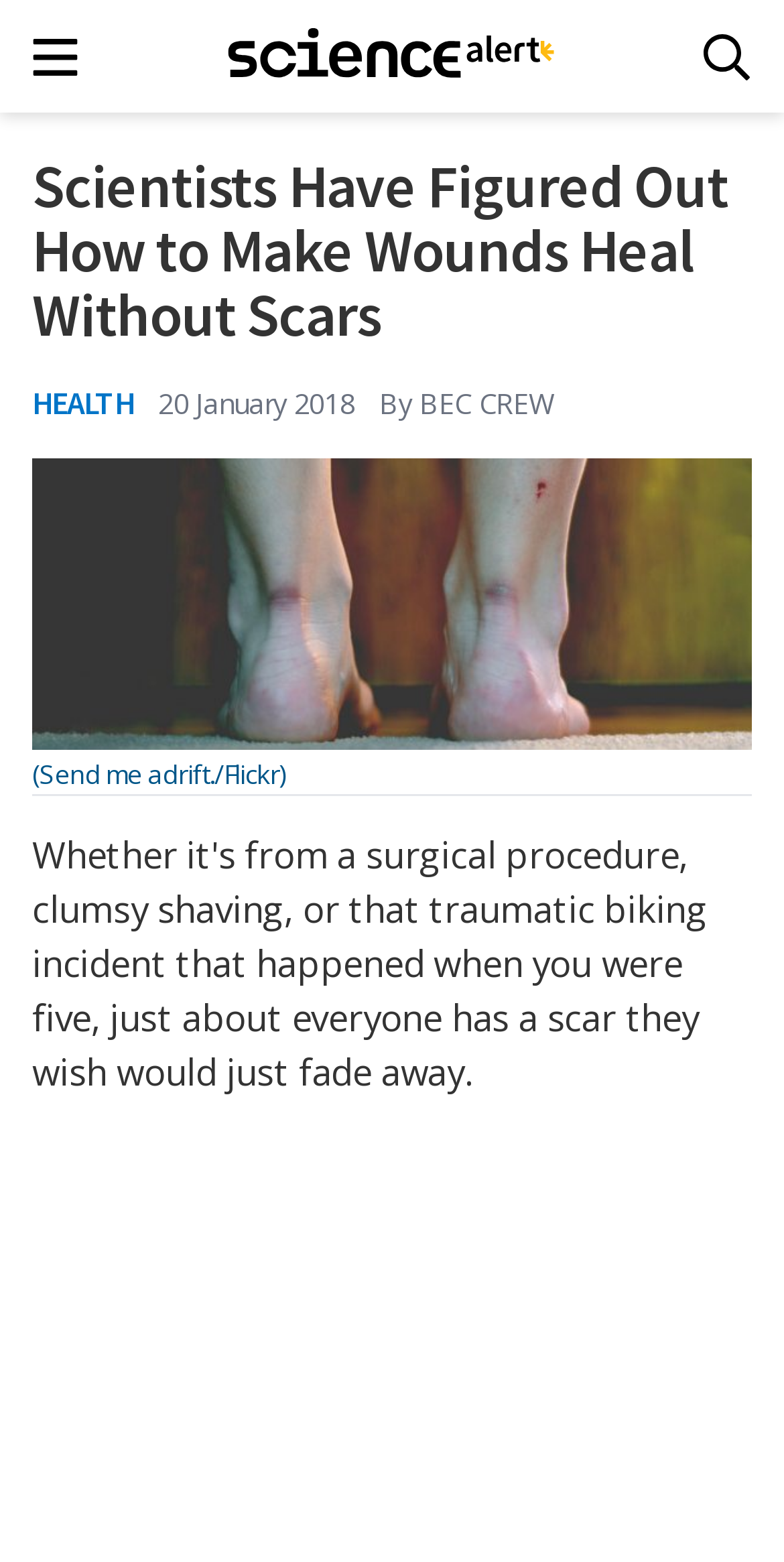What is the date of the article?
Look at the image and answer with only one word or phrase.

20 January 2018